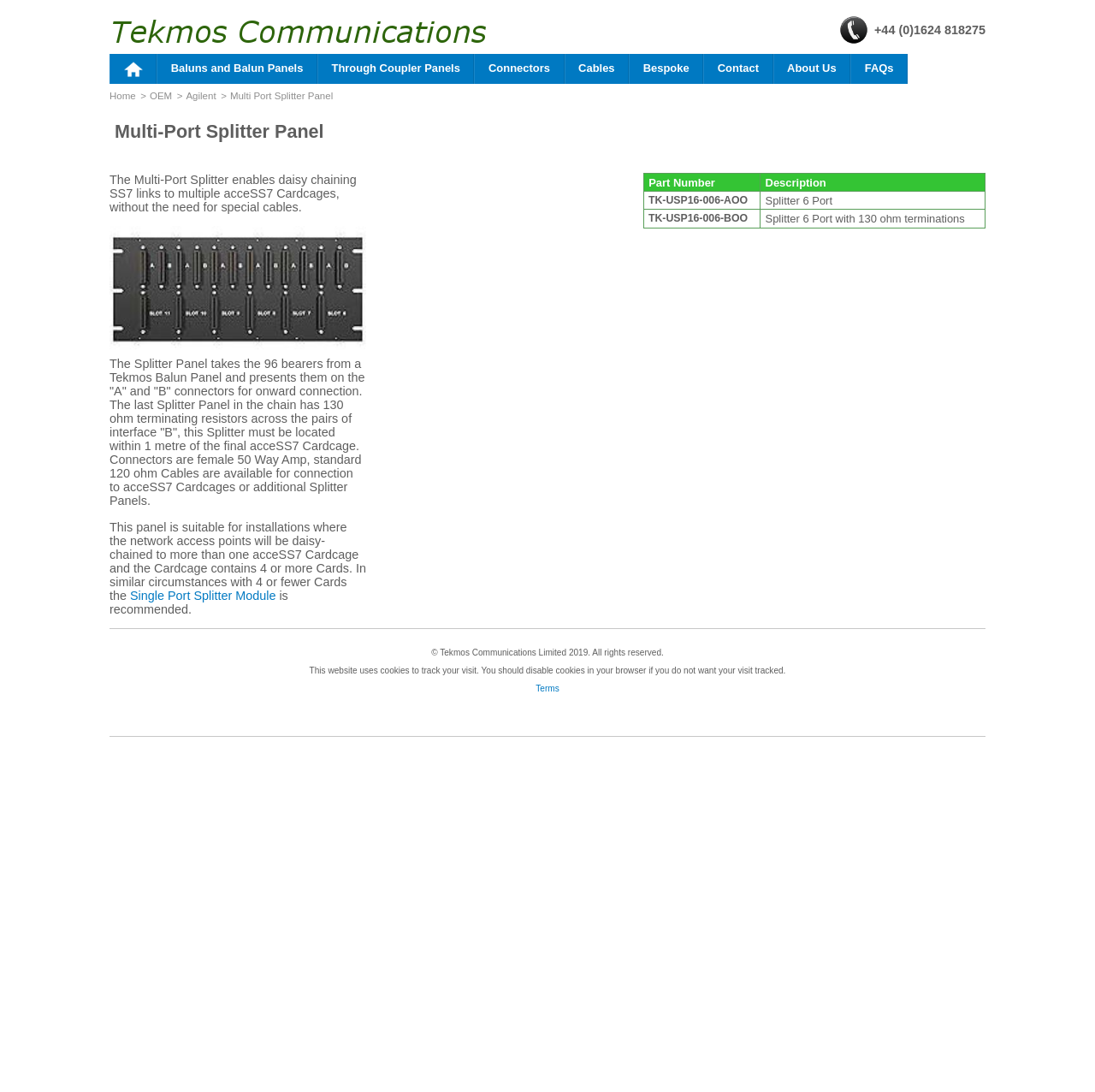Please respond in a single word or phrase: 
How many bearers are presented on the 'A' and 'B' connectors?

96